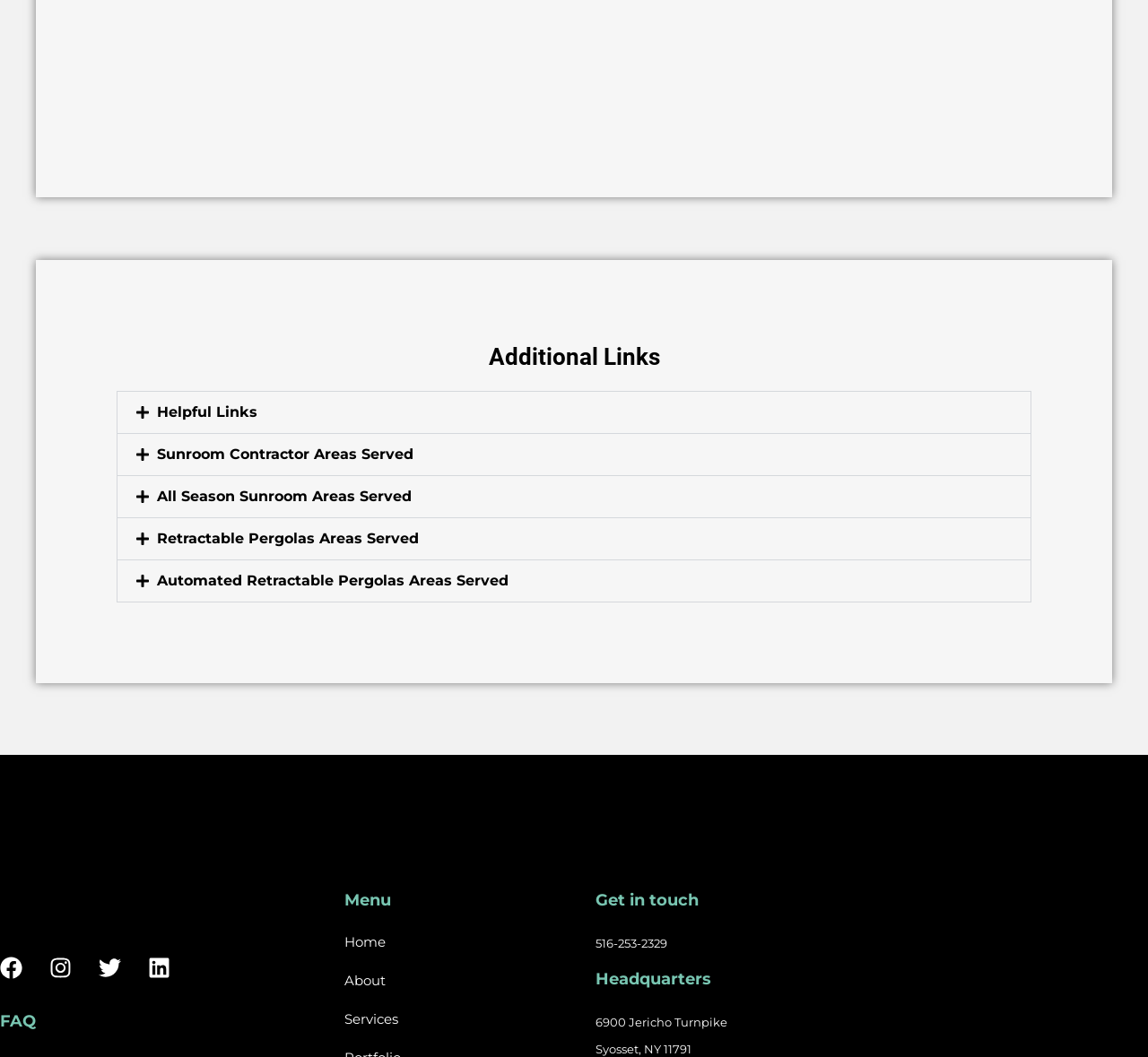Please identify the bounding box coordinates of the region to click in order to complete the given instruction: "Click on 'Helpful Links'". The coordinates should be four float numbers between 0 and 1, i.e., [left, top, right, bottom].

[0.102, 0.371, 0.898, 0.41]